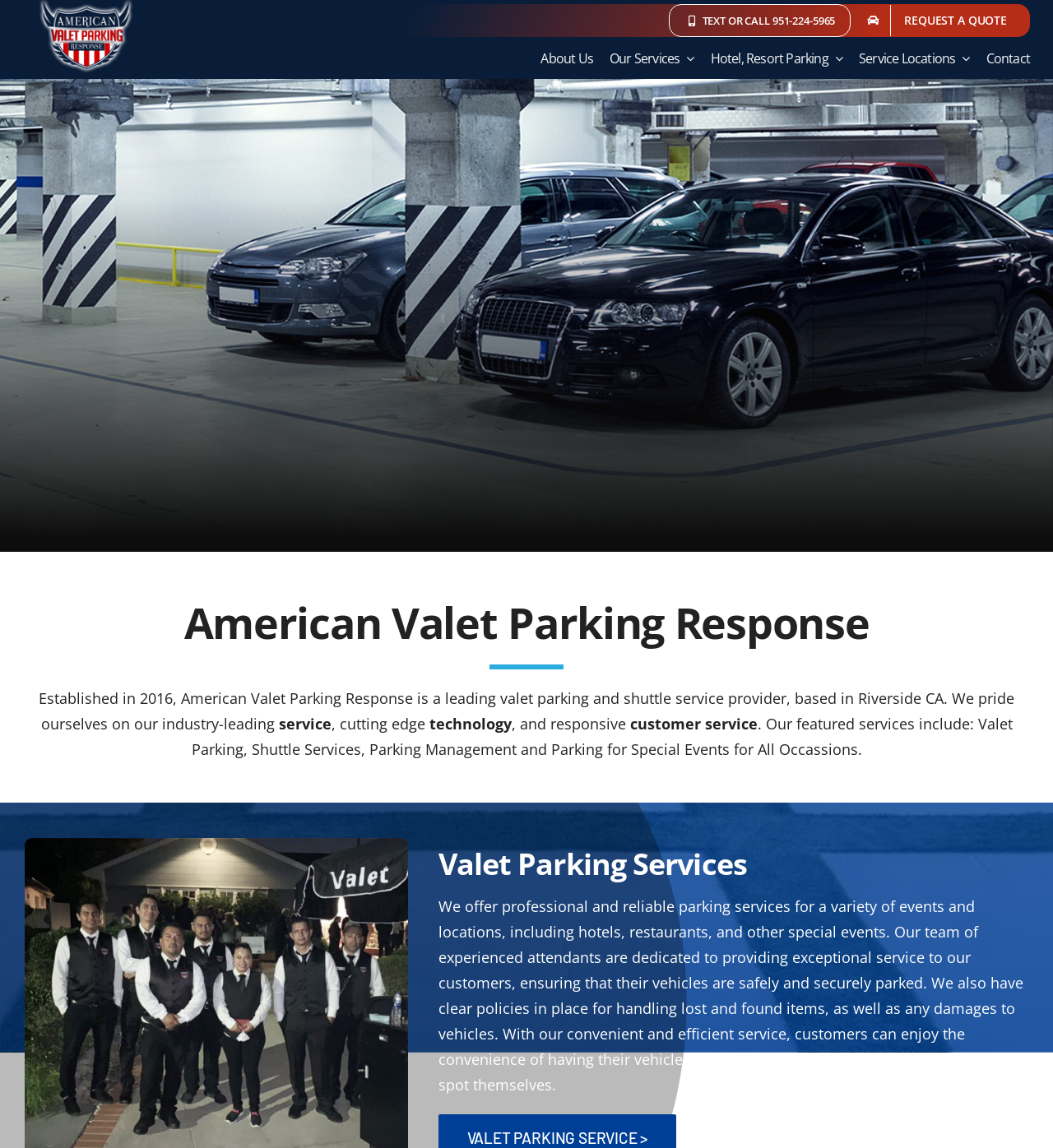Please find the bounding box coordinates of the element that needs to be clicked to perform the following instruction: "Call or text for more information". The bounding box coordinates should be four float numbers between 0 and 1, represented as [left, top, right, bottom].

[0.635, 0.004, 0.808, 0.032]